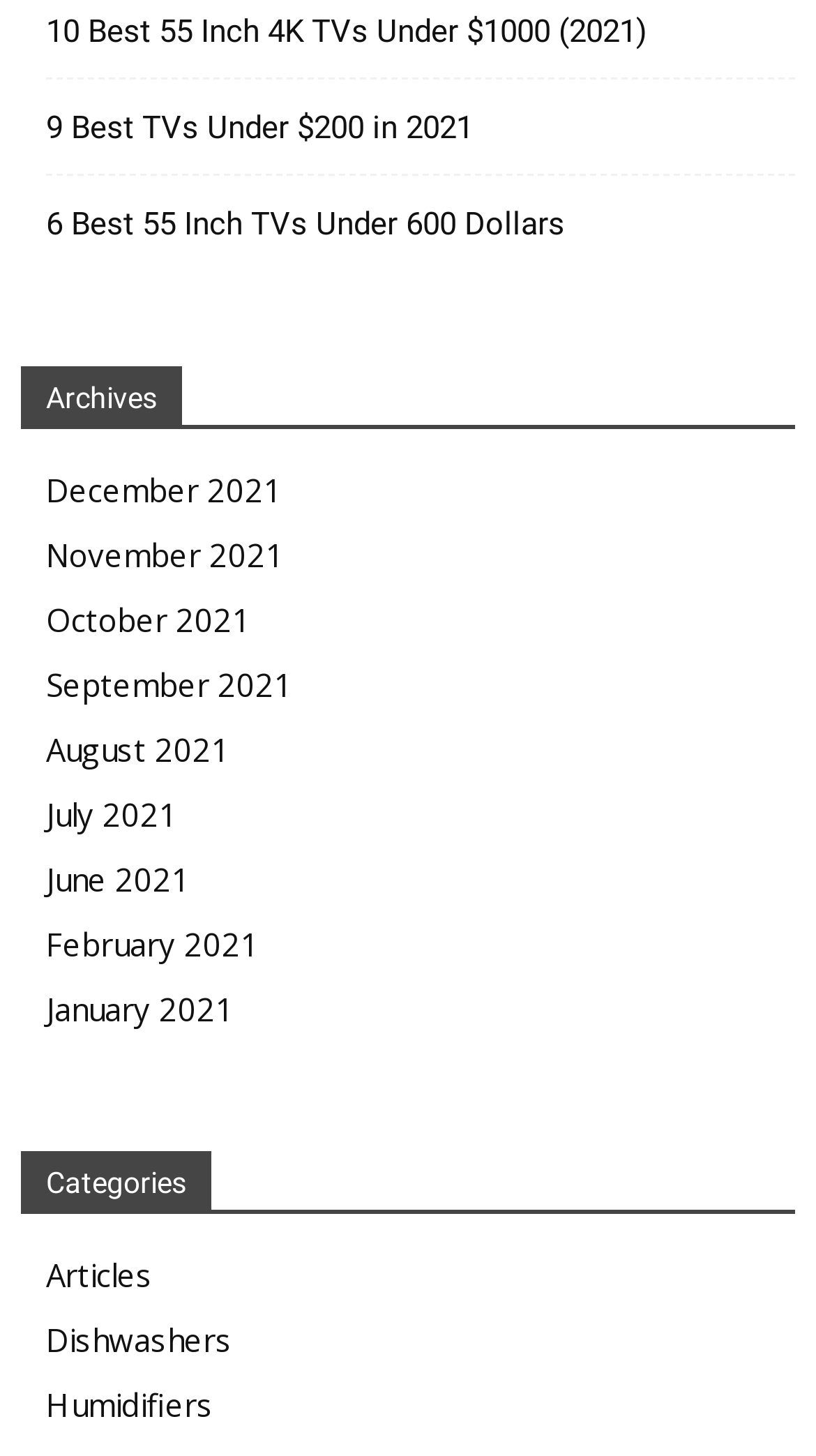Please provide the bounding box coordinates for the element that needs to be clicked to perform the instruction: "go to December 2021". The coordinates must consist of four float numbers between 0 and 1, formatted as [left, top, right, bottom].

[0.056, 0.321, 0.346, 0.35]